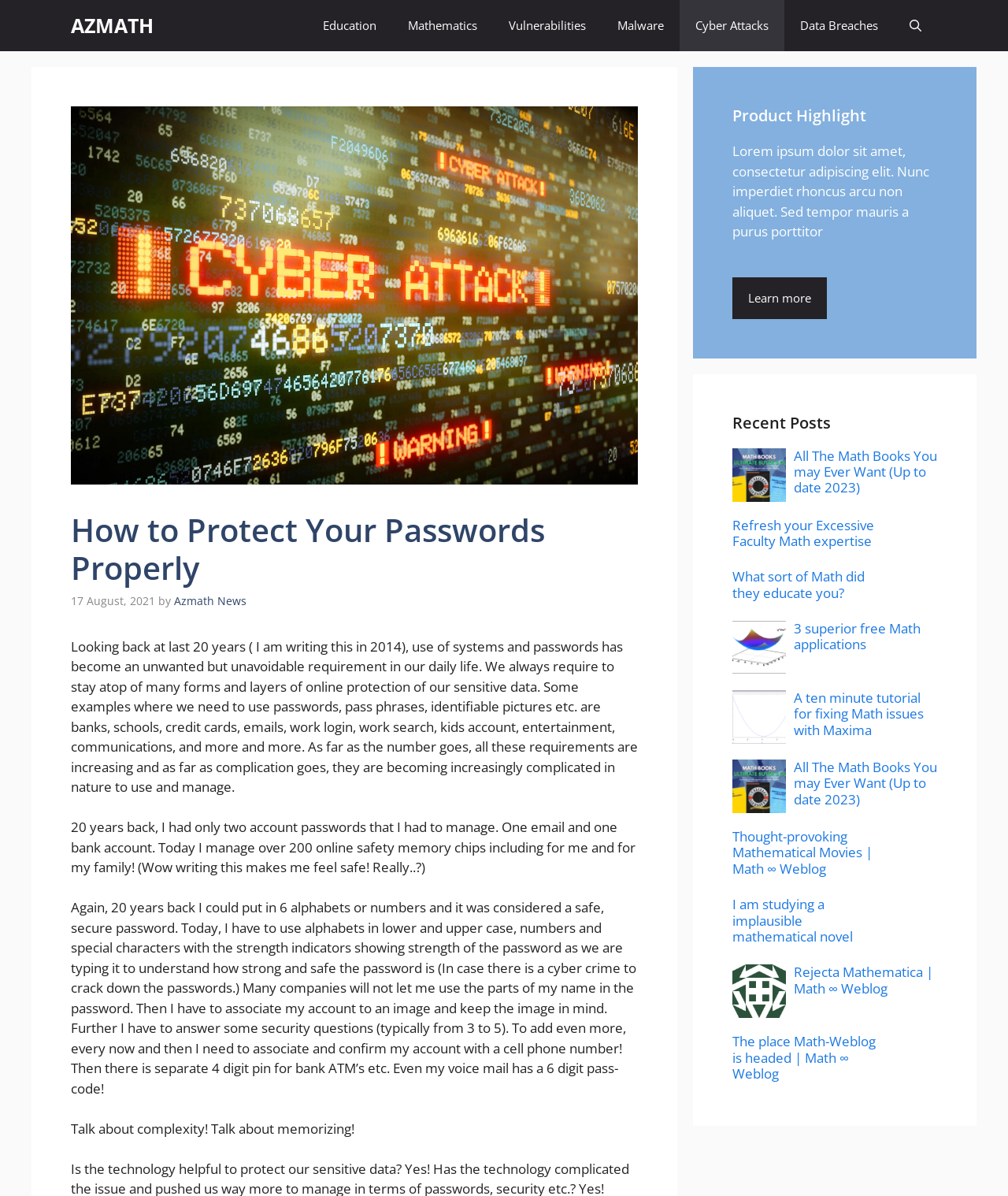Identify the bounding box coordinates necessary to click and complete the given instruction: "Click on the 'AZMATH' link".

[0.07, 0.0, 0.152, 0.043]